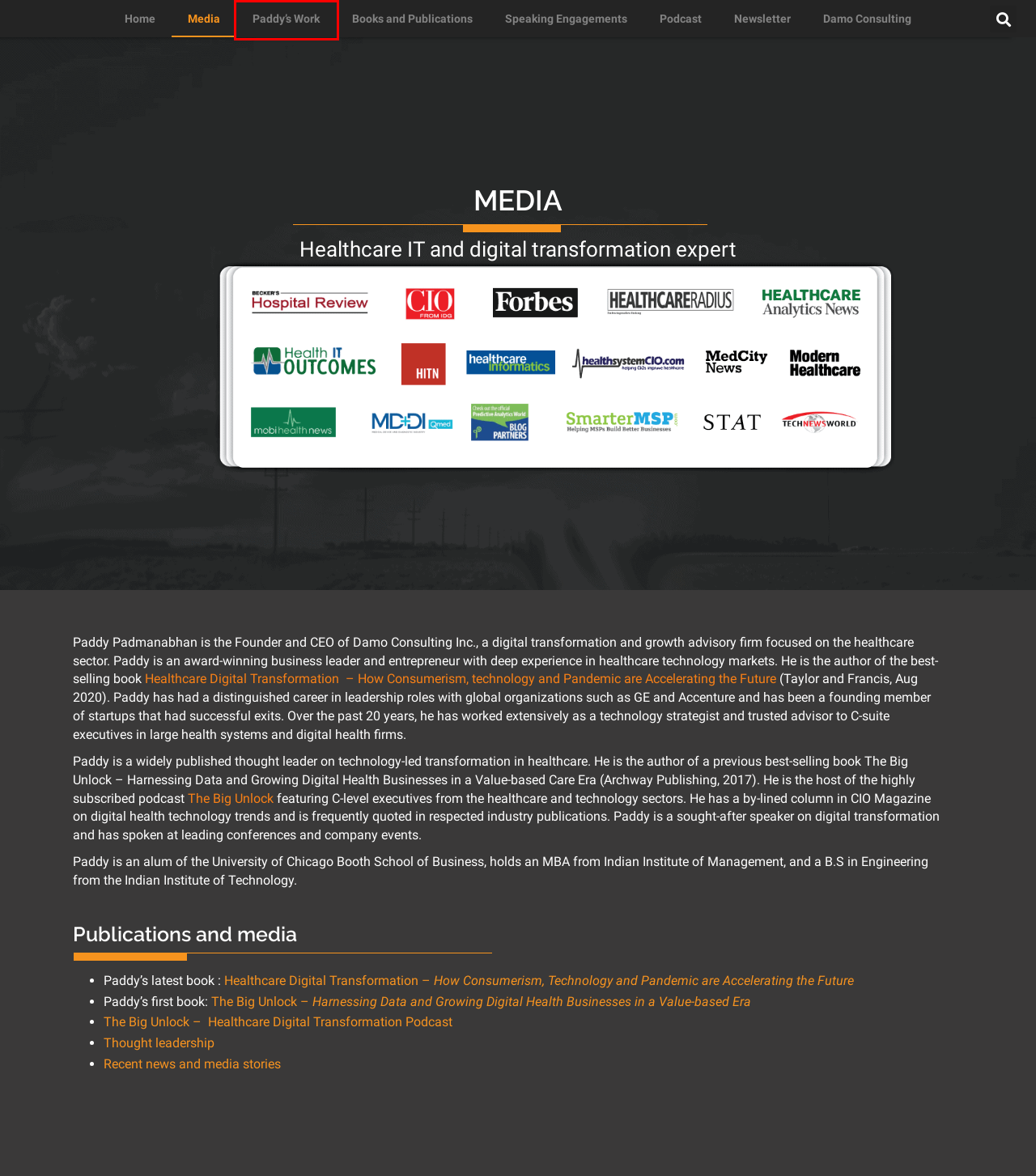You are given a screenshot of a webpage with a red rectangle bounding box. Choose the best webpage description that matches the new webpage after clicking the element in the bounding box. Here are the candidates:
A. Paddy Padmanabhan
B. Damo Consulting: Digital Transformation Strategy Healthcare
C. Form
D. Consult the Digital Strategists - Paddy Padmanabhan + Damo Consulting Team
E. Damo Consulting in the News
F. Books, Articles, thought leadership - Paddy Padmanabhan
G. 'Healthcare Digital Transformation' by Paddy Padmanabhan & Edward W Marx
H. Thought Leadership In Healthcare Digital Transformation

D